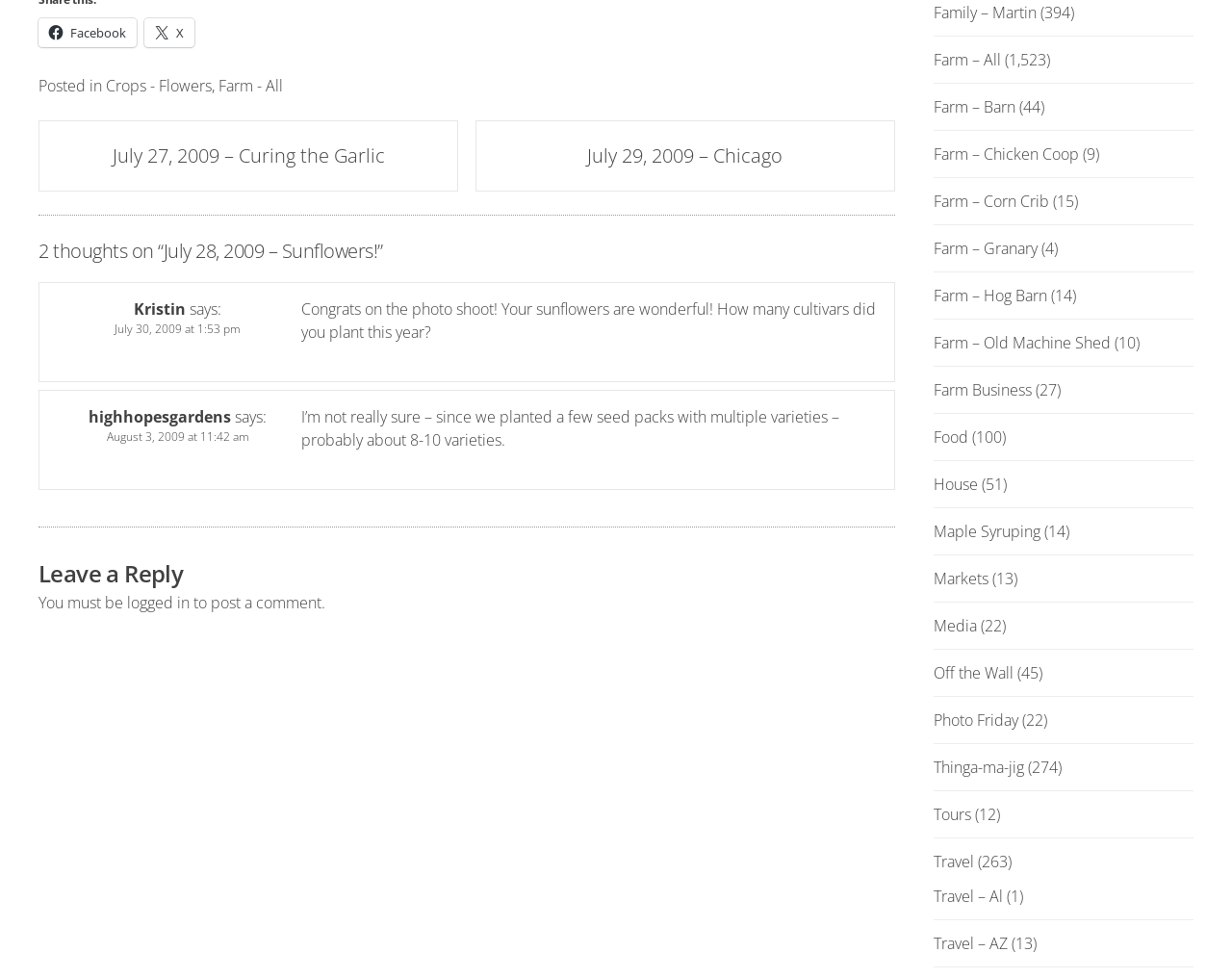Please specify the bounding box coordinates of the clickable section necessary to execute the following command: "Read the article by Kristin".

[0.044, 0.304, 0.245, 0.345]